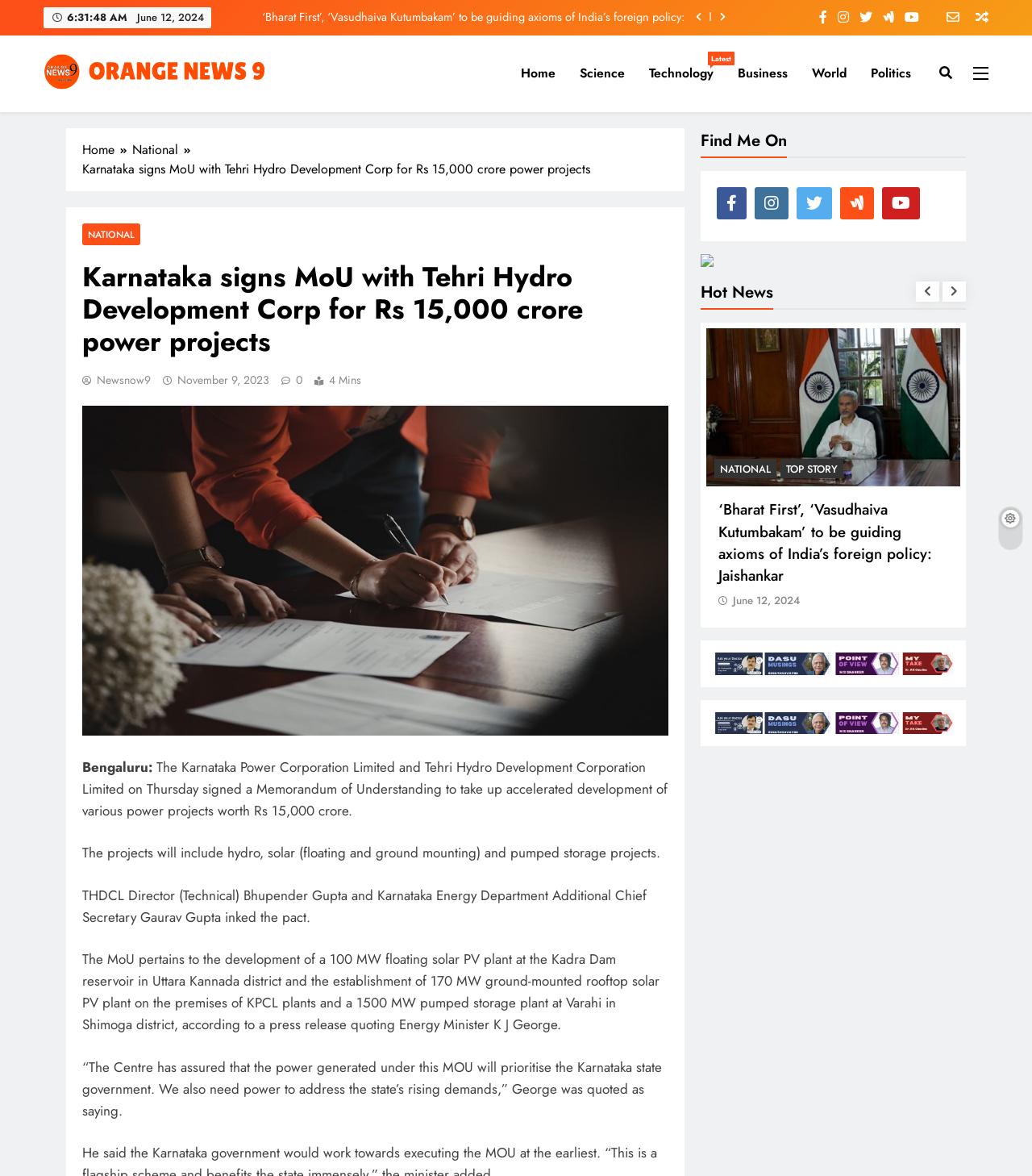Please analyze the image and give a detailed answer to the question:
What is the capacity of the floating solar PV plant to be developed at the Kadra Dam reservoir?

The capacity of the floating solar PV plant can be found in the article text, where it says '...the development of a 100 MW floating solar PV plant at the Kadra Dam reservoir in Uttara Kannada district...'.